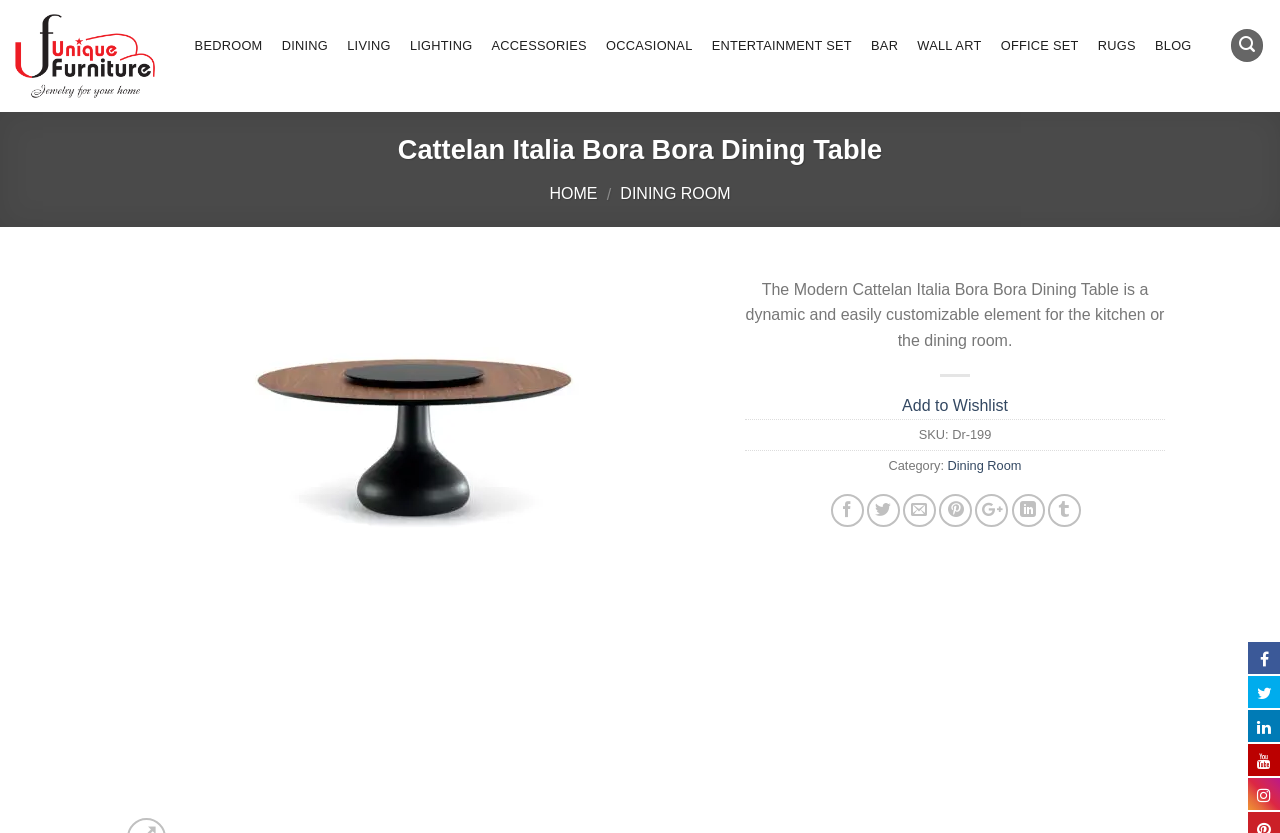What is the description of the product?
Answer the question with a detailed explanation, including all necessary information.

The description of the product can be found in the static text element, which describes the product as 'a dynamic and easily customizable element for the kitchen or the dining room'.